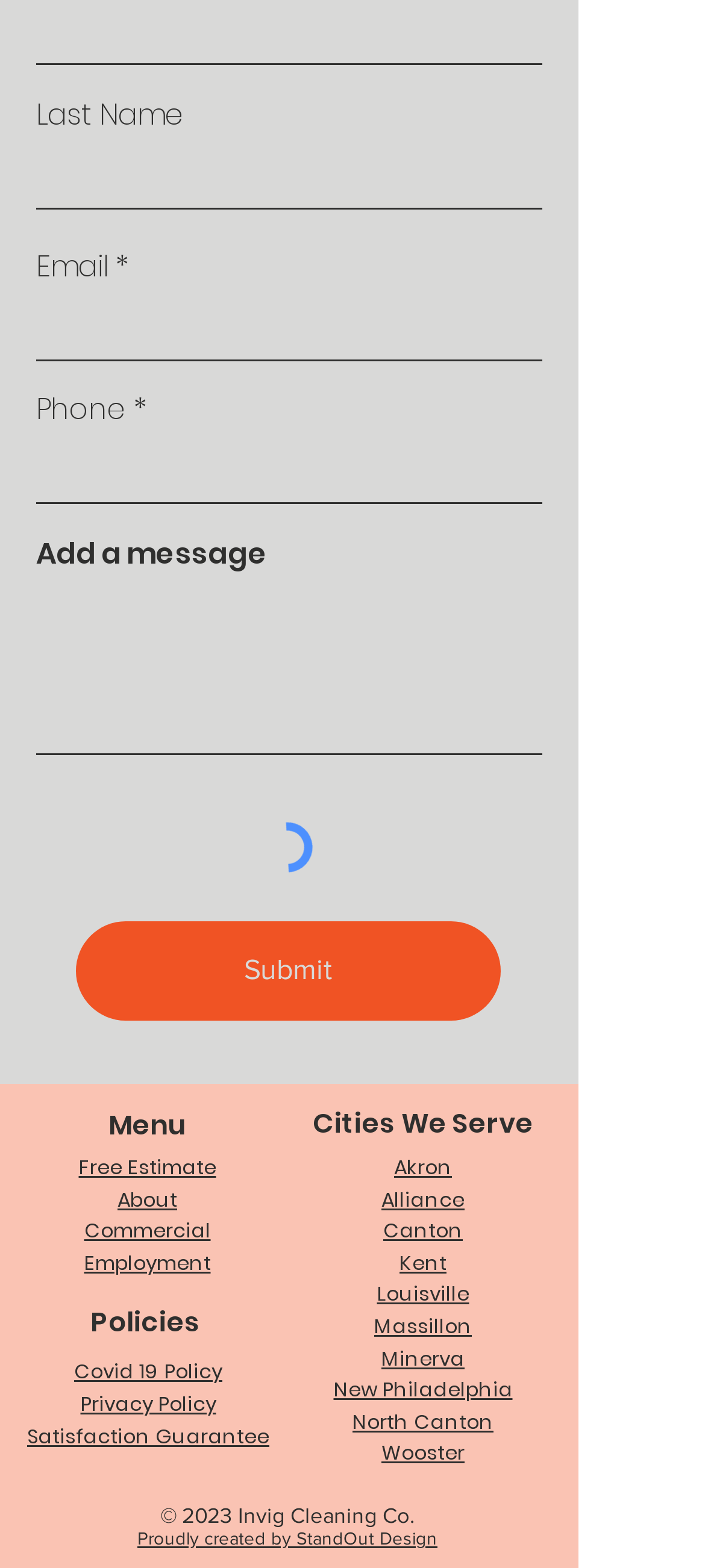Carefully examine the image and provide an in-depth answer to the question: What is the purpose of the 'Submit' button?

The 'Submit' button is located at the bottom of the form, which contains fields for Last Name, Email, Phone, and a message. The button's purpose is to submit the filled-out form, likely to send a request or inquiry to the company.